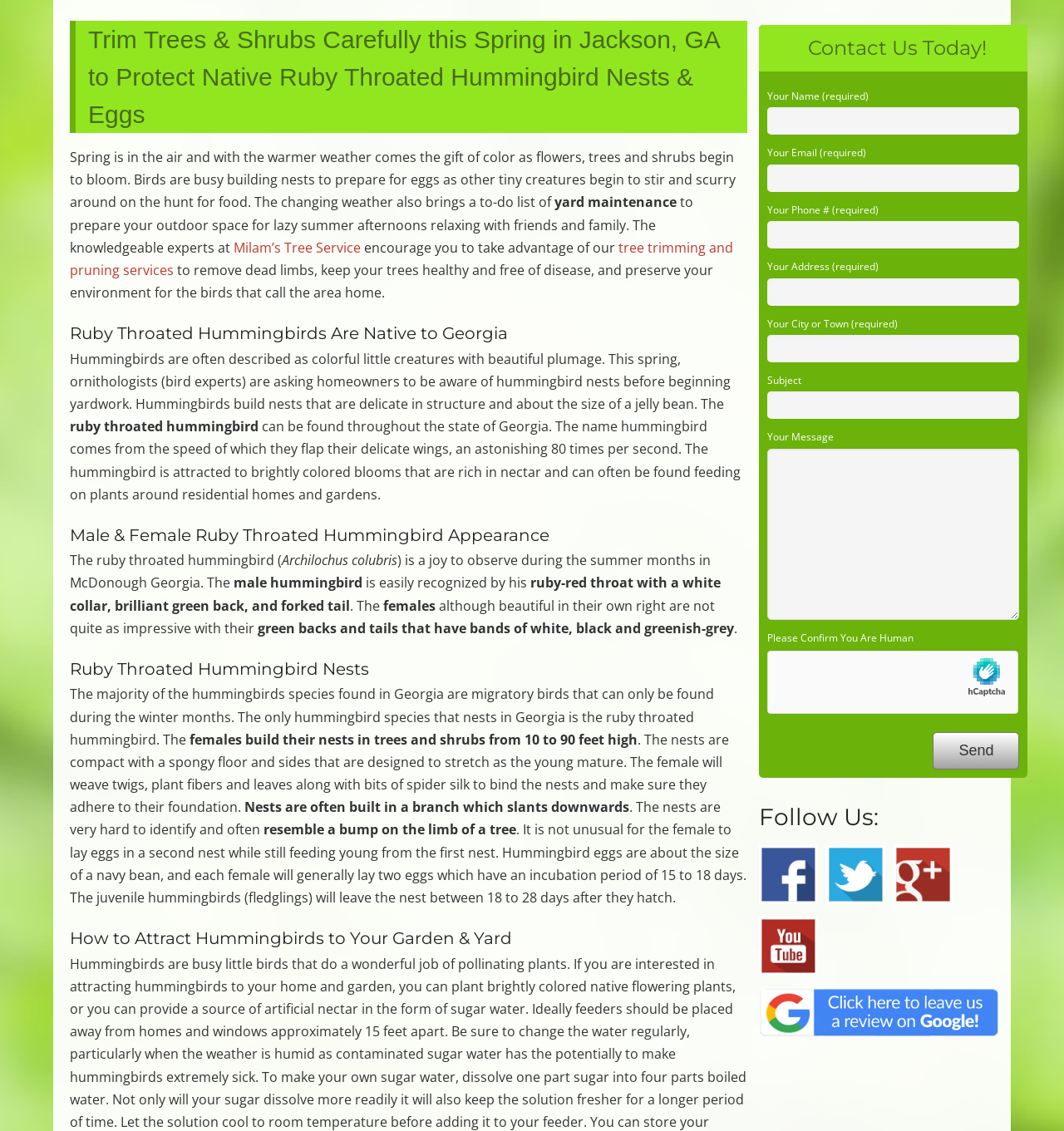Give the bounding box coordinates for this UI element: "name="your-message"". The coordinates should be four float numbers between 0 and 1, arranged as [left, top, right, bottom].

[0.721, 0.397, 0.958, 0.548]